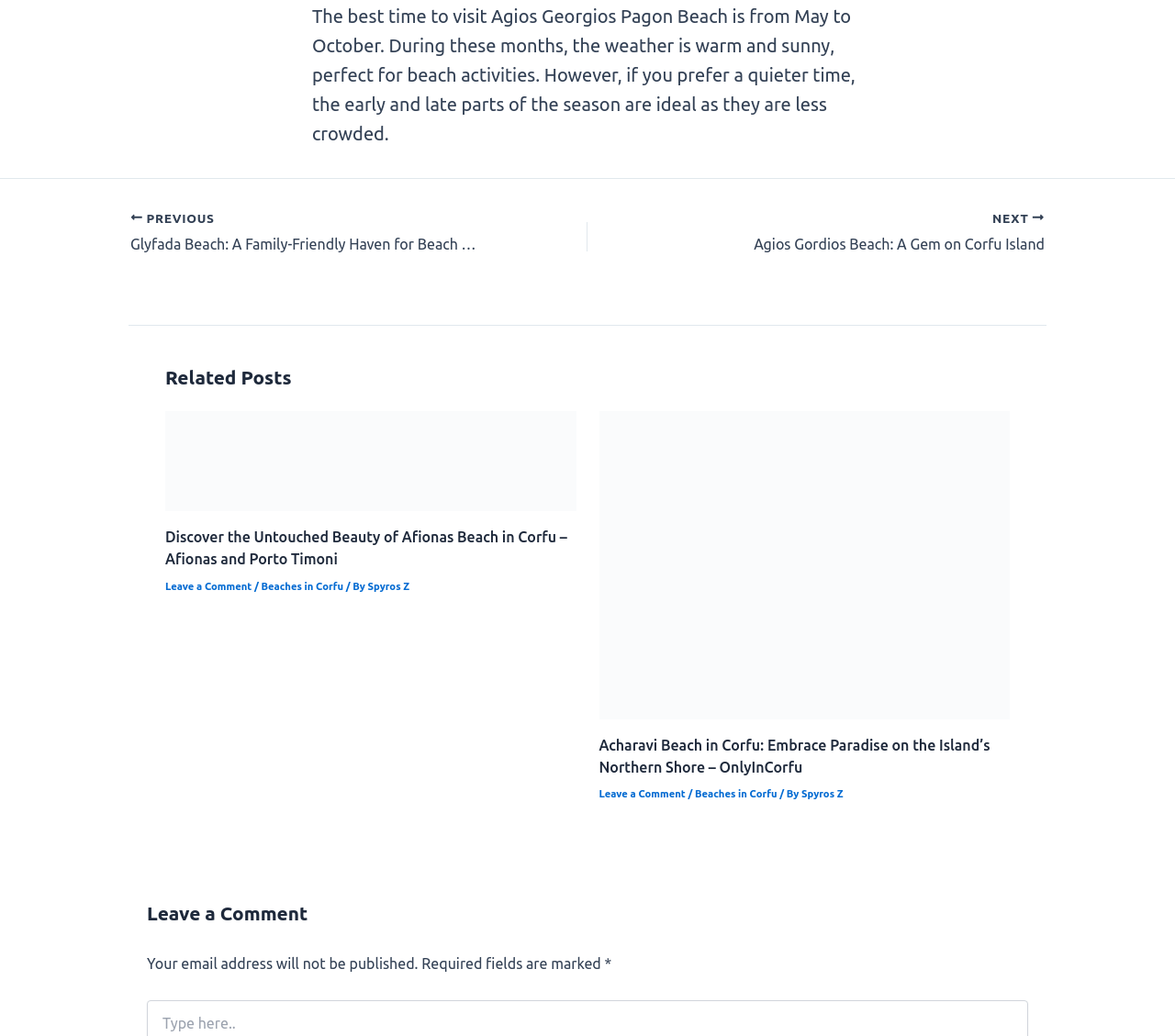Please determine the bounding box coordinates of the element to click on in order to accomplish the following task: "View related post about Afionas Beach". Ensure the coordinates are four float numbers ranging from 0 to 1, i.e., [left, top, right, bottom].

[0.141, 0.436, 0.49, 0.452]